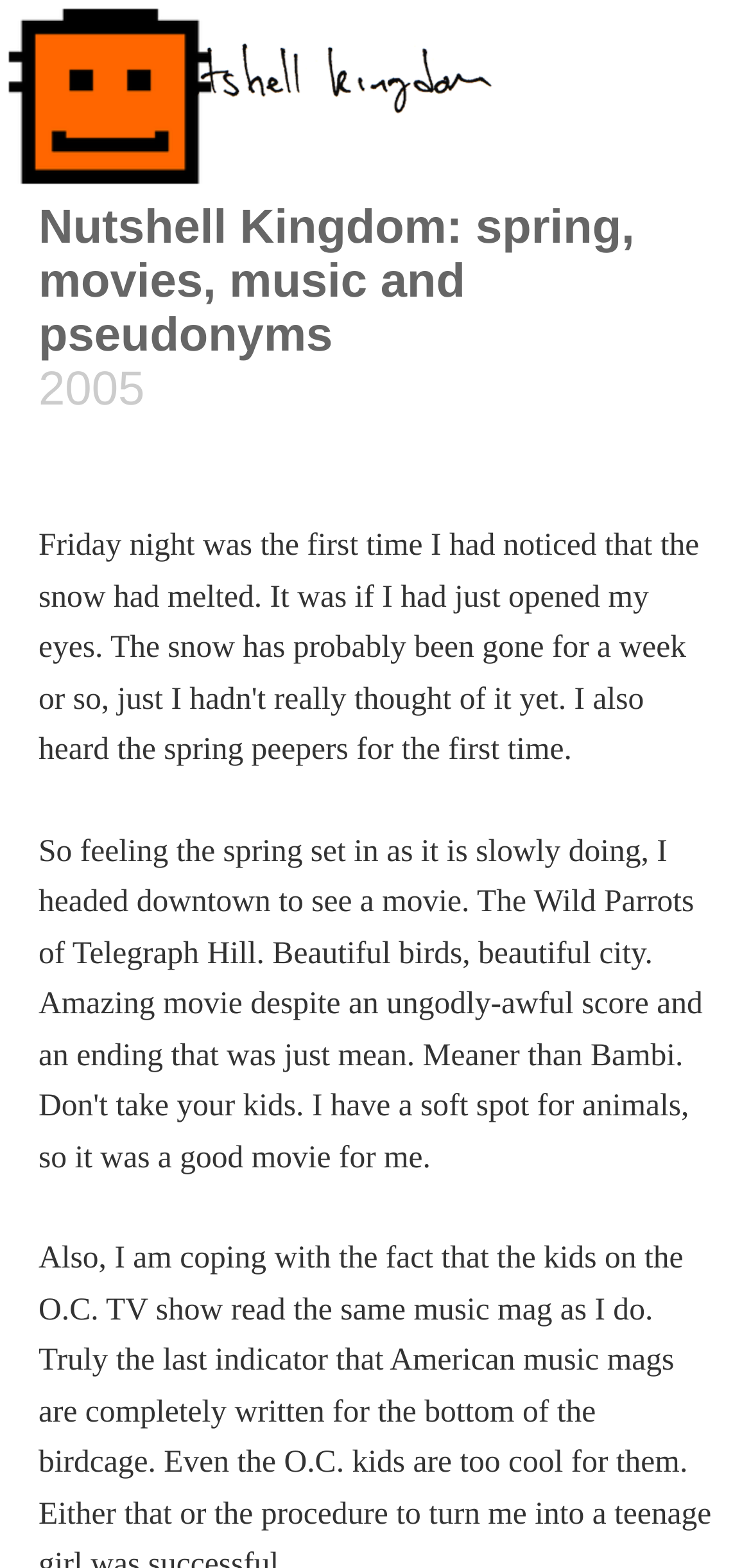What is the purpose of the image with the text 'HOME'?
Using the image as a reference, give an elaborate response to the question.

I inferred that the image with the text 'HOME' is a logo or icon because it is located next to the link with the same text 'HOME' and is likely used to represent the homepage of the website.